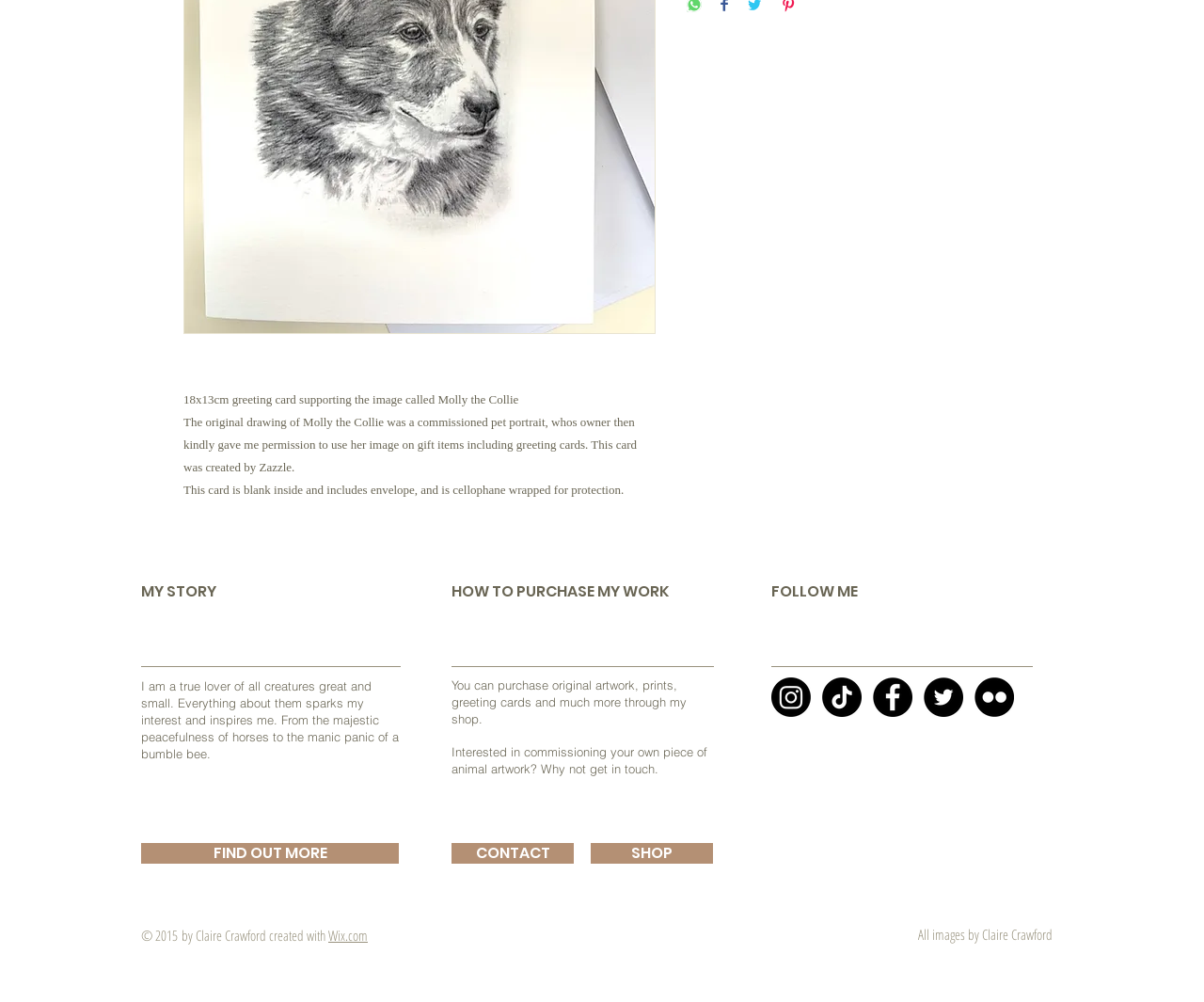Find the bounding box coordinates for the HTML element described in this sentence: "FIND OUT MORE". Provide the coordinates as four float numbers between 0 and 1, in the format [left, top, right, bottom].

[0.117, 0.841, 0.331, 0.862]